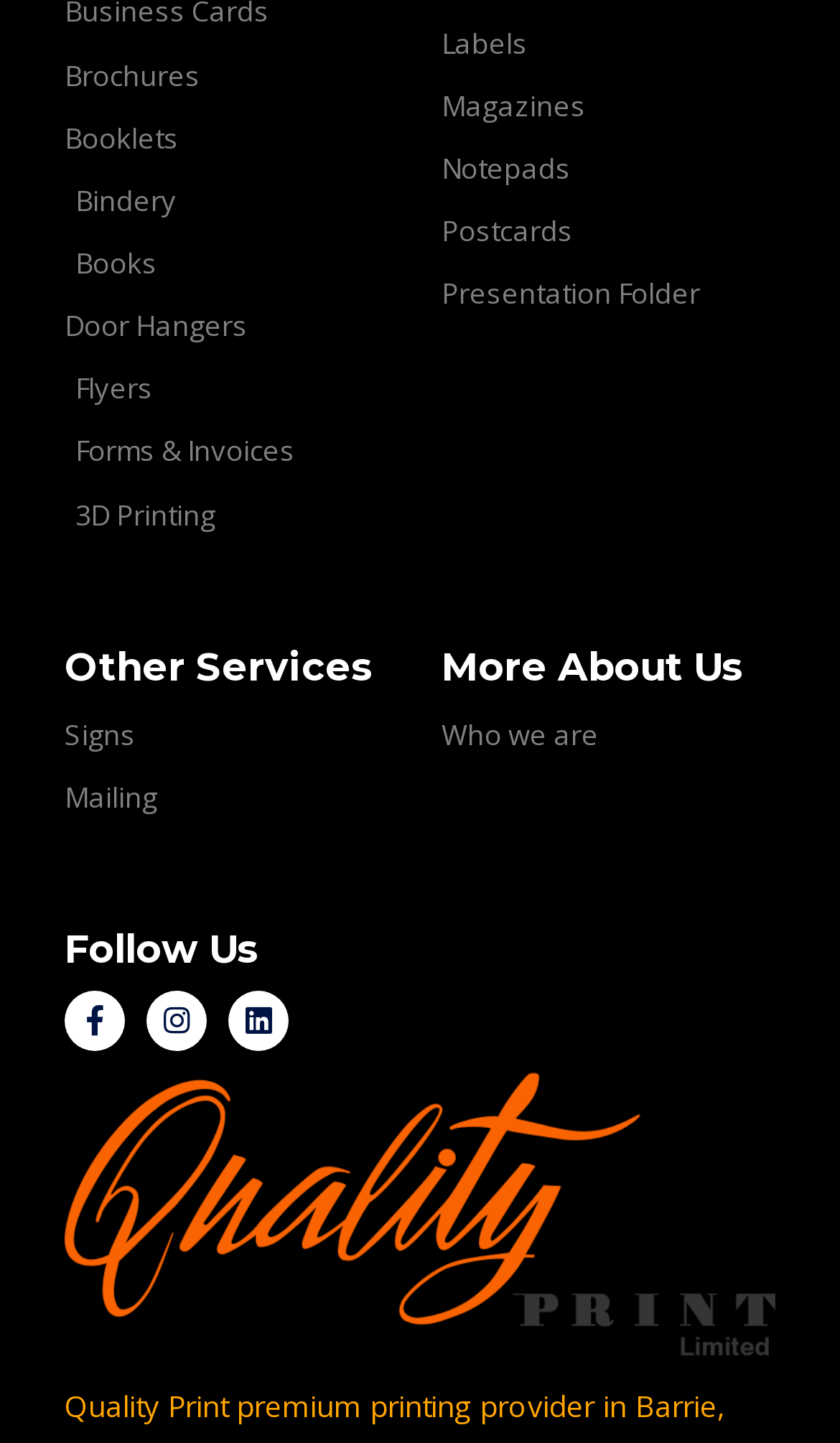Indicate the bounding box coordinates of the clickable region to achieve the following instruction: "Follow on Facebook."

[0.077, 0.686, 0.149, 0.728]